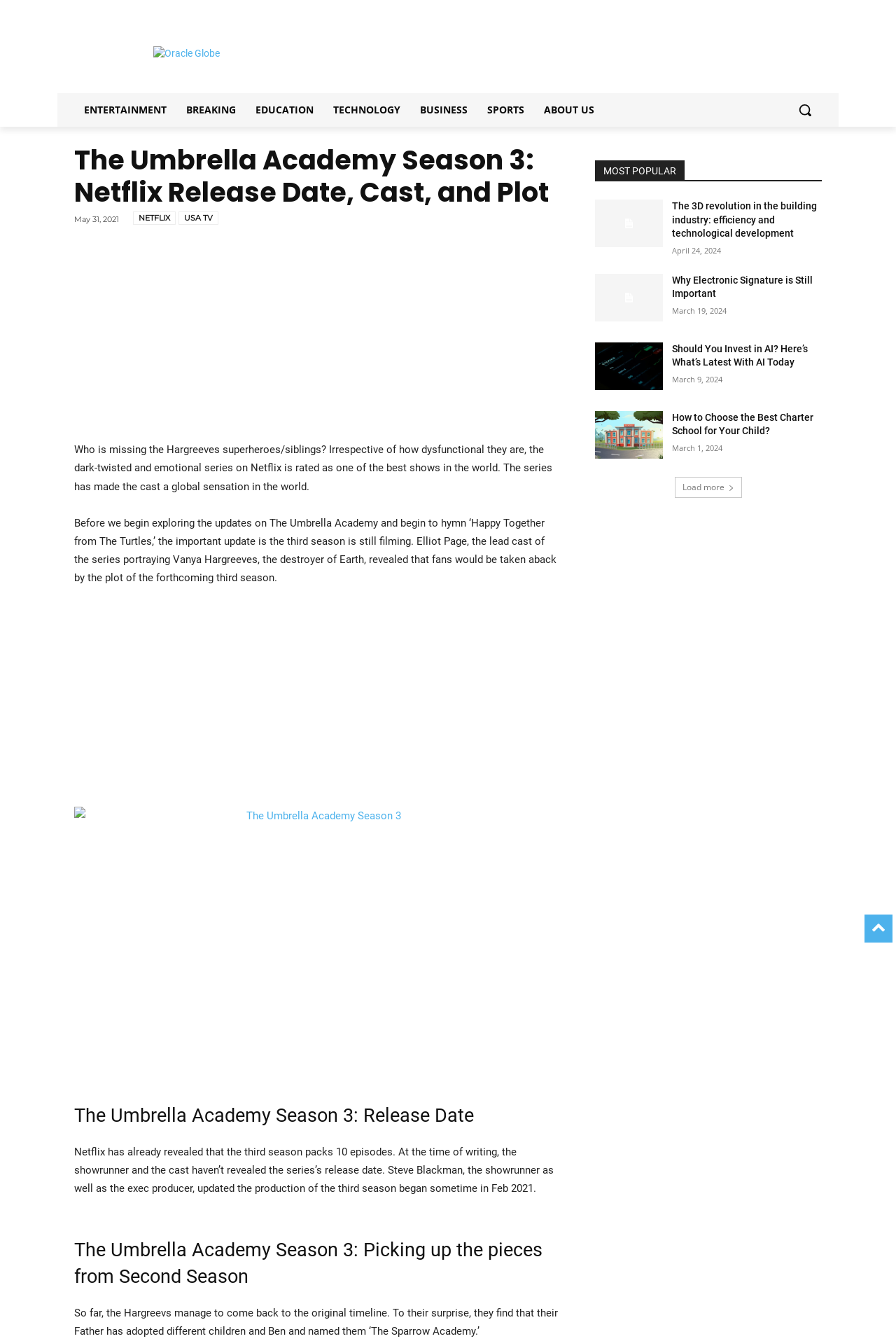Please specify the bounding box coordinates in the format (top-left x, top-left y, bottom-right x, bottom-right y), with all values as floating point numbers between 0 and 1. Identify the bounding box of the UI element described by: aria-label="Search"

[0.88, 0.069, 0.917, 0.095]